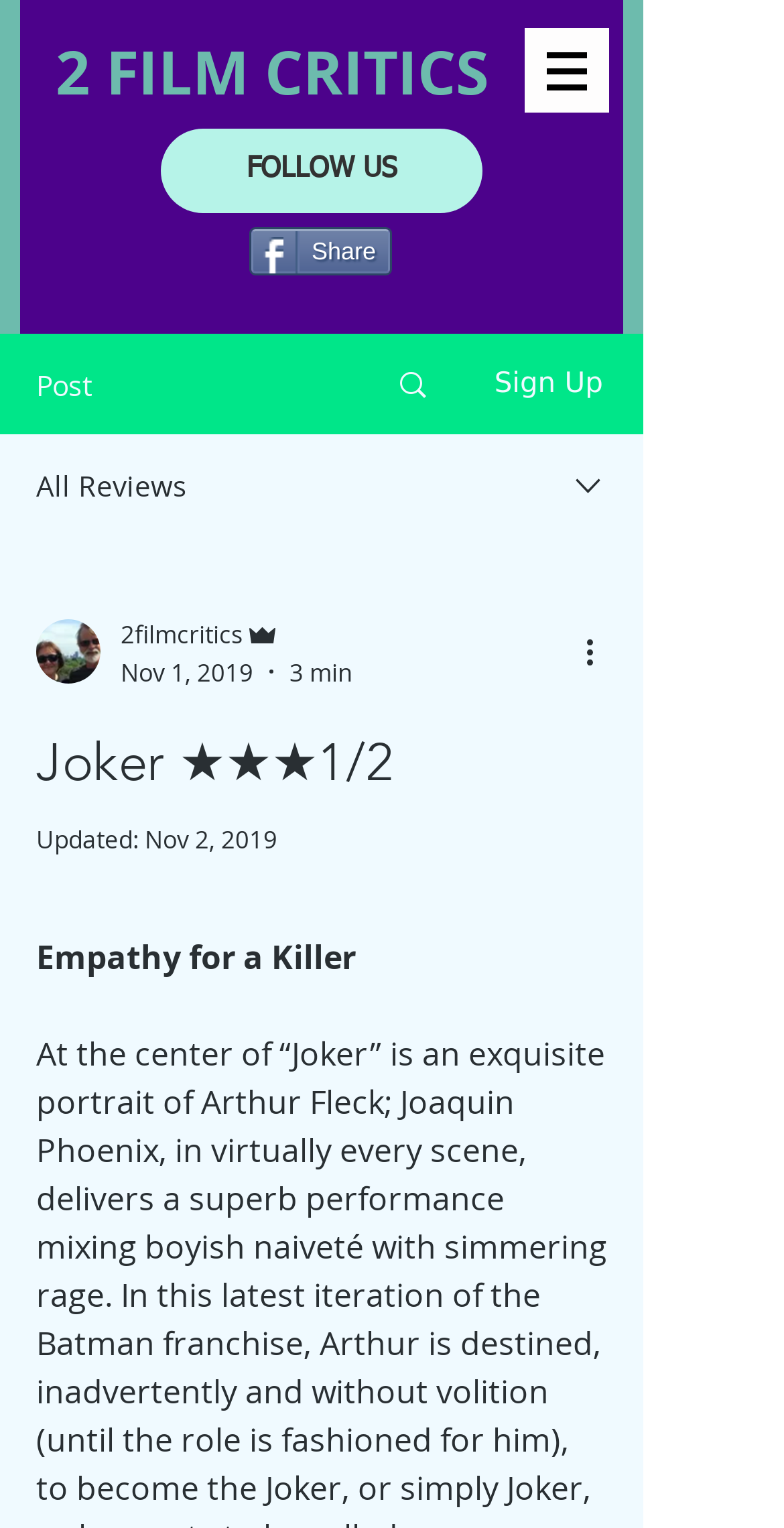How many film critics are mentioned?
Using the details shown in the screenshot, provide a comprehensive answer to the question.

I found the answer by looking at the heading '2 FILM CRITICS' at the top of the webpage, which indicates that there are two film critics mentioned.